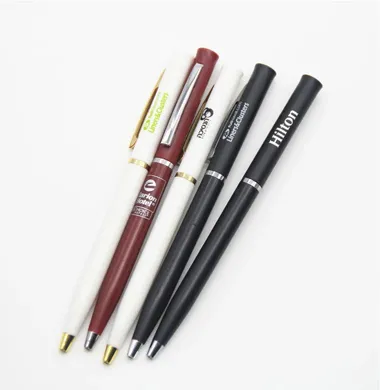Explain all the elements you observe in the image.

The image features a collection of ballpoint pens, showcasing a variety of colors and designs, ideal for promotional use. Among the pens, there are white, burgundy, and black options, each with branded logos, including a prominent logo for Hilton. These pens exemplify effective promotional gifts, costing under $1, which can serve as a practical and memorable way to promote a business. With their everyday utility, promotional pens not only enhance brand visibility but also reinforce customer loyalty as users are frequently reminded of the brand while utilizing the pens.